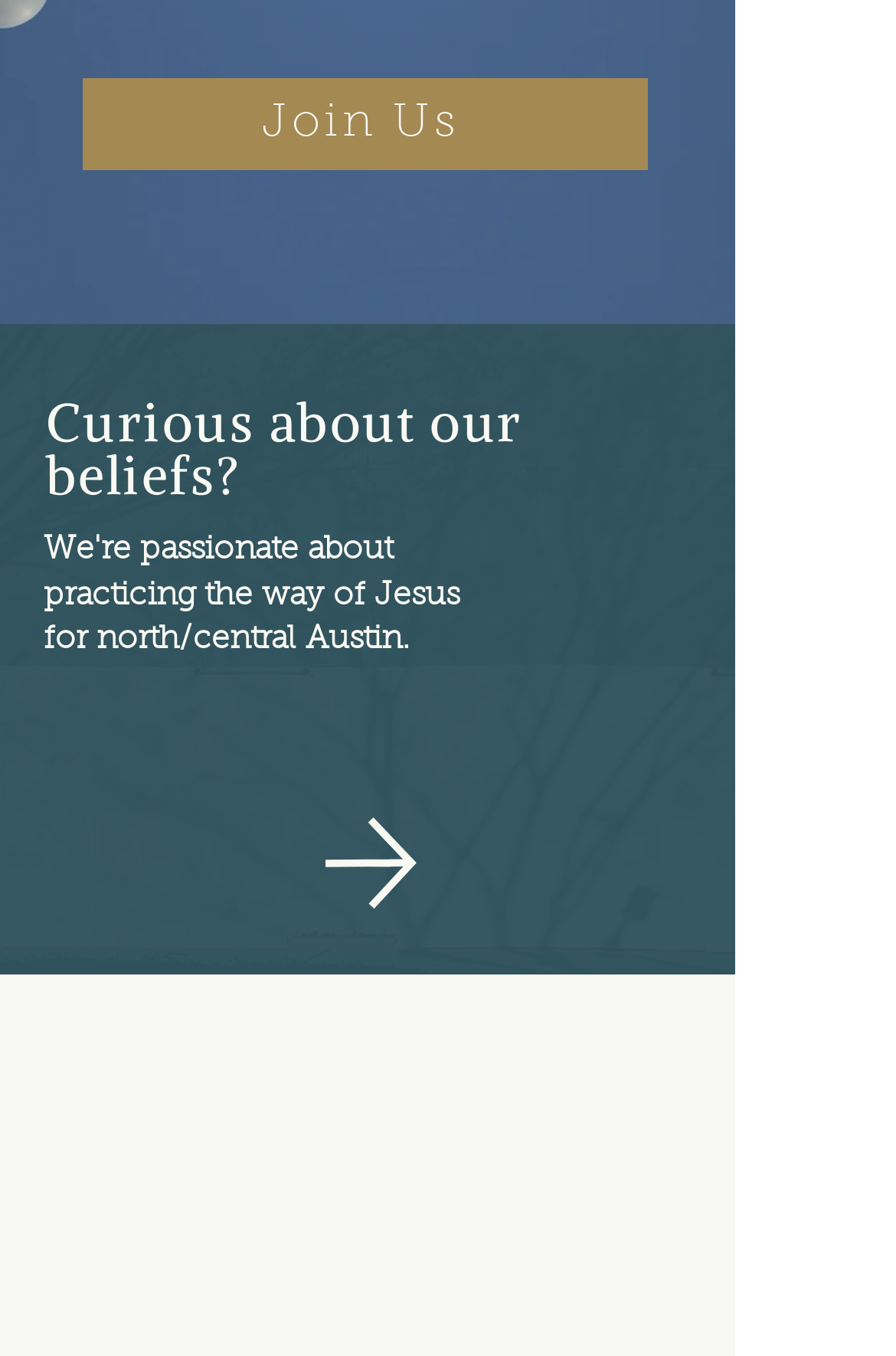Determine the bounding box coordinates in the format (top-left x, top-left y, bottom-right x, bottom-right y). Ensure all values are floating point numbers between 0 and 1. Identify the bounding box of the UI element described by: Button

[0.254, 0.601, 0.562, 0.673]